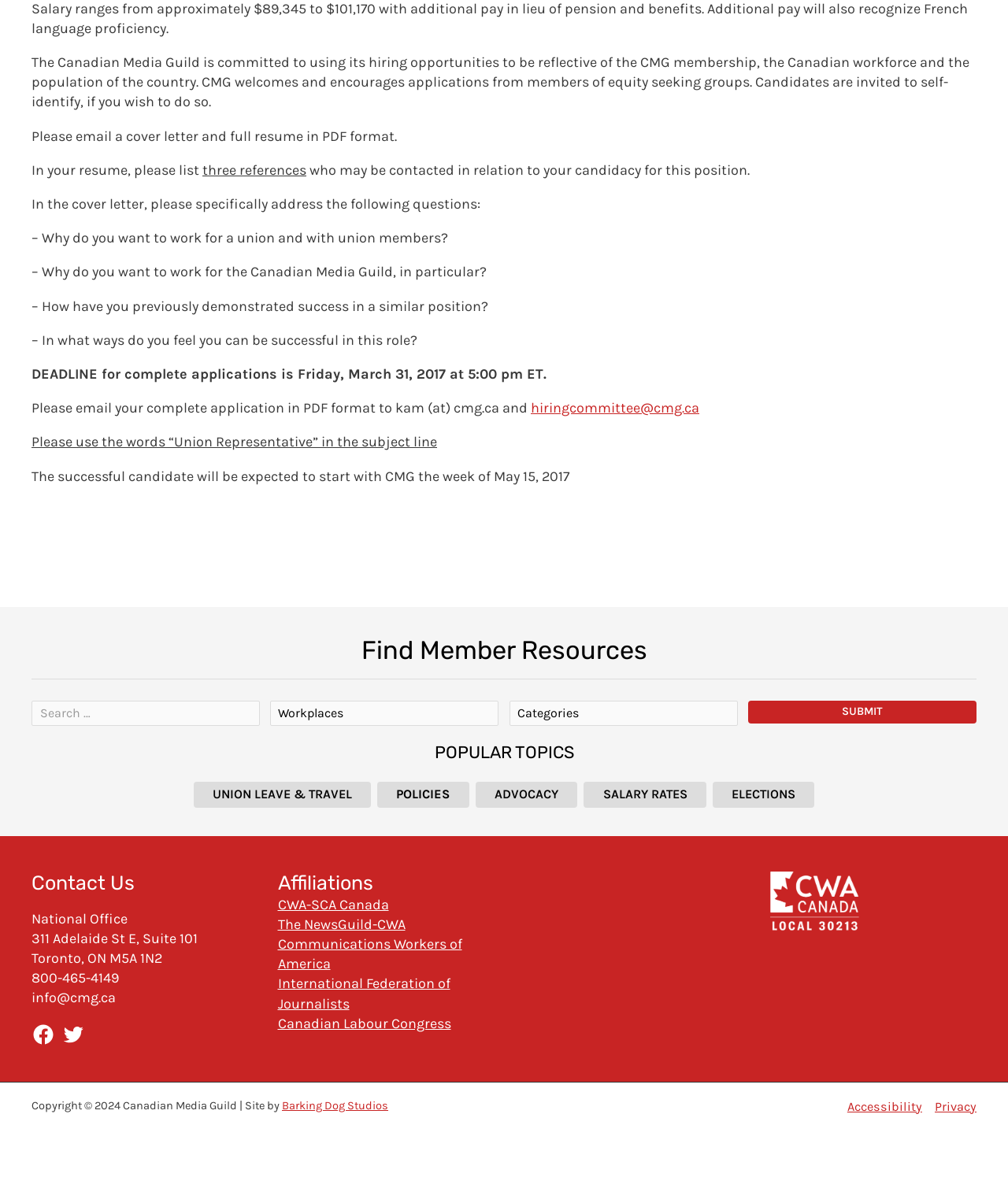Please mark the clickable region by giving the bounding box coordinates needed to complete this instruction: "Select a workplace".

[0.268, 0.595, 0.493, 0.617]